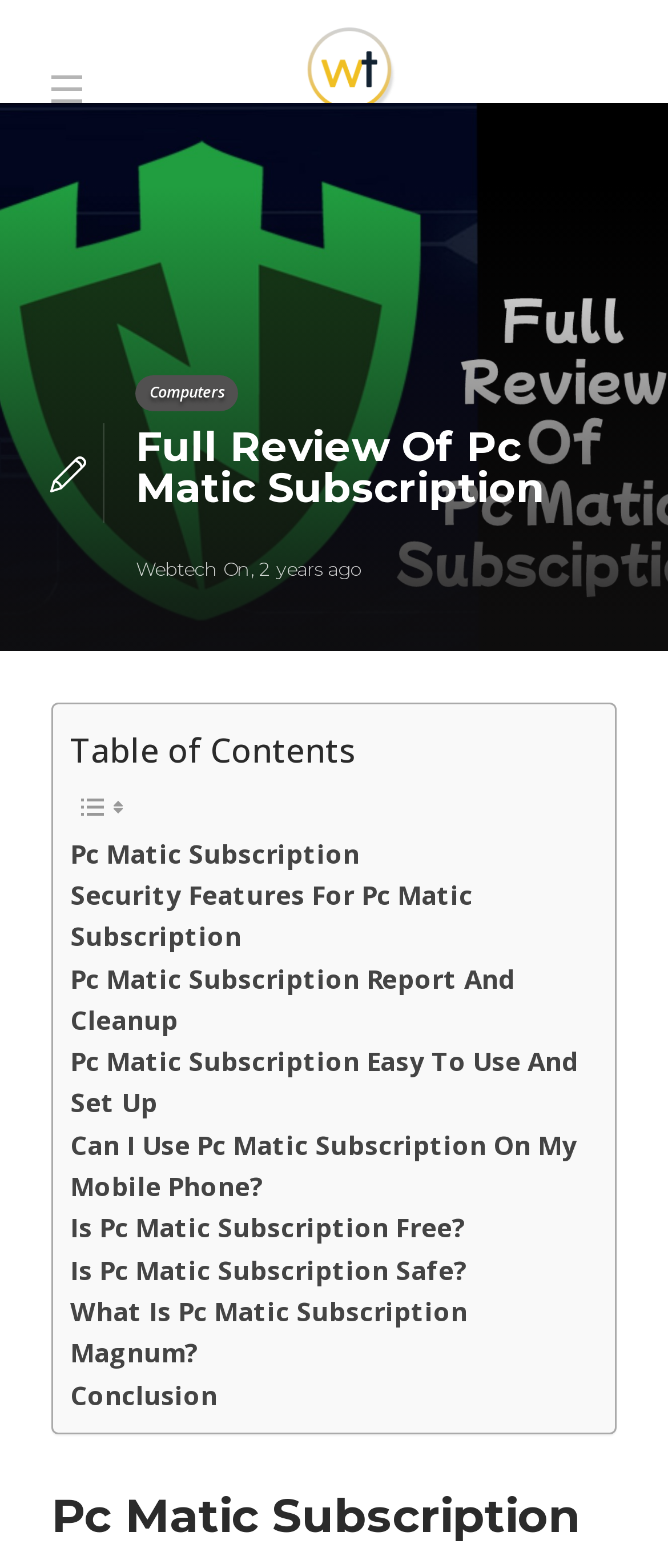What is the main topic of this webpage? Analyze the screenshot and reply with just one word or a short phrase.

Pc Matic Subscription